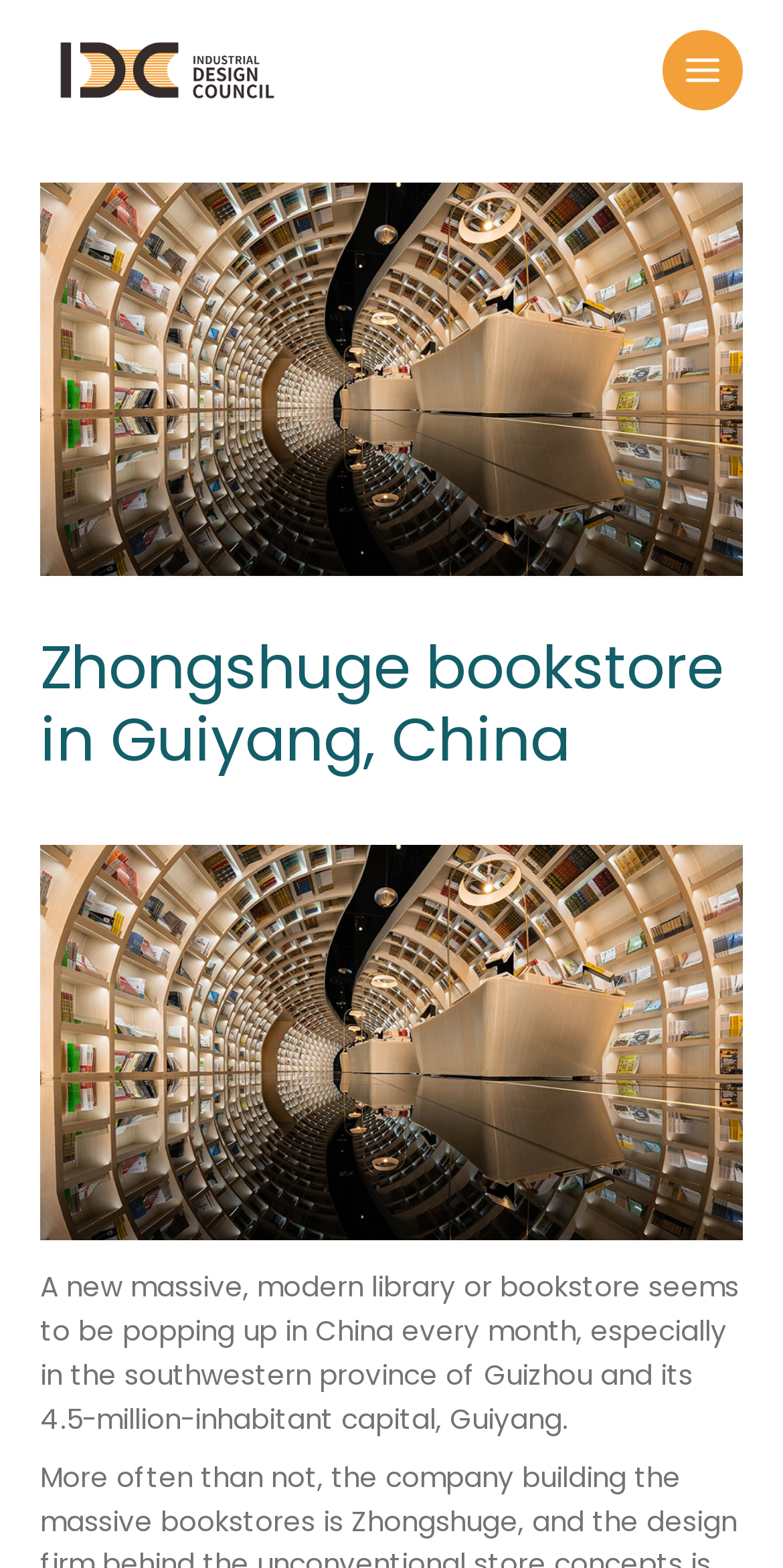Answer in one word or a short phrase: 
What is the province where the bookstore is located?

Guizhou